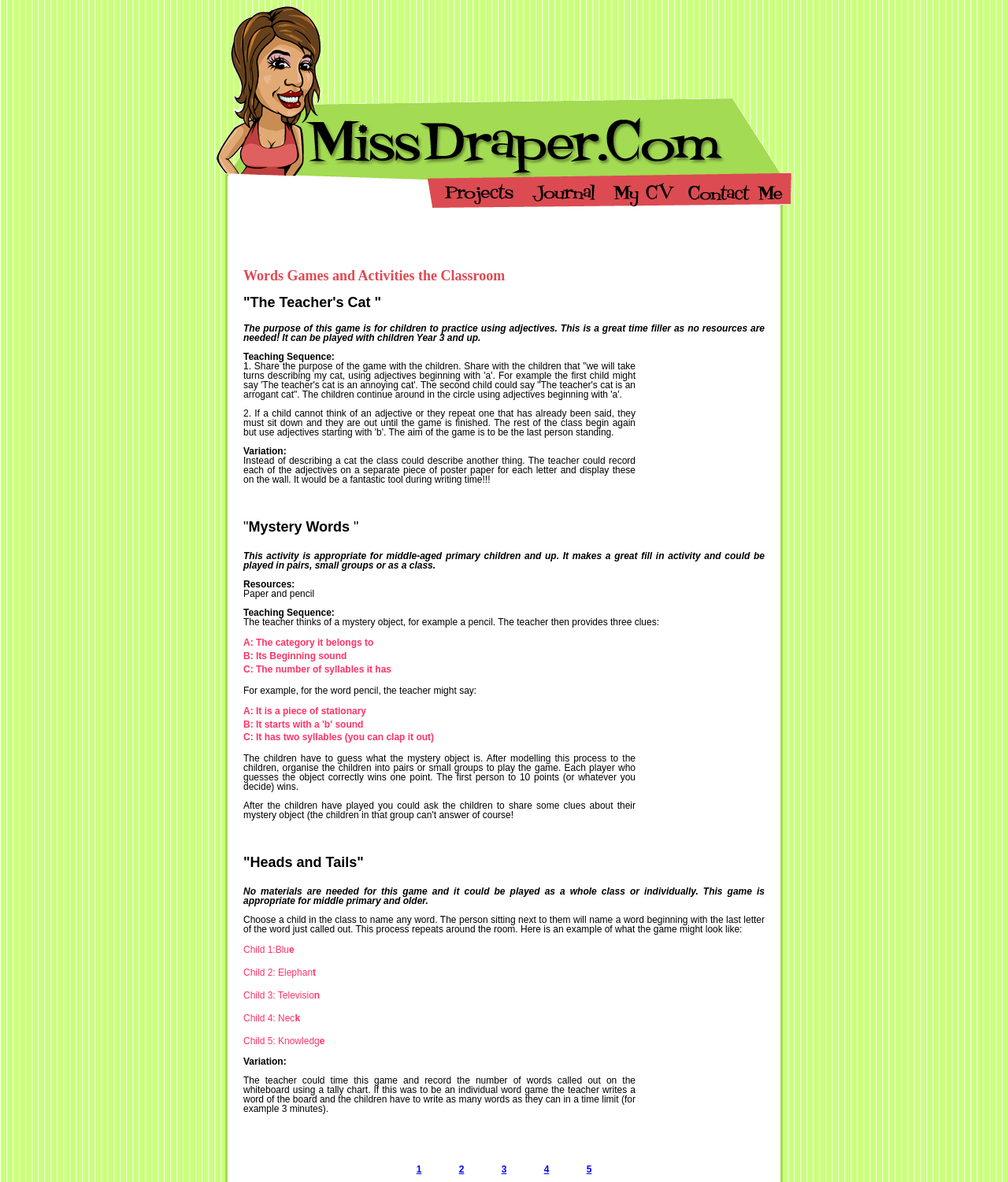What is the purpose of the 'Mystery Words' game?
Please provide a detailed and comprehensive answer to the question.

The purpose of the 'Mystery Words' game is to guess the mystery object by providing three clues: the category it belongs to, its beginning sound, and the number of syllables it has. This can be inferred from the instructions provided in the game description.